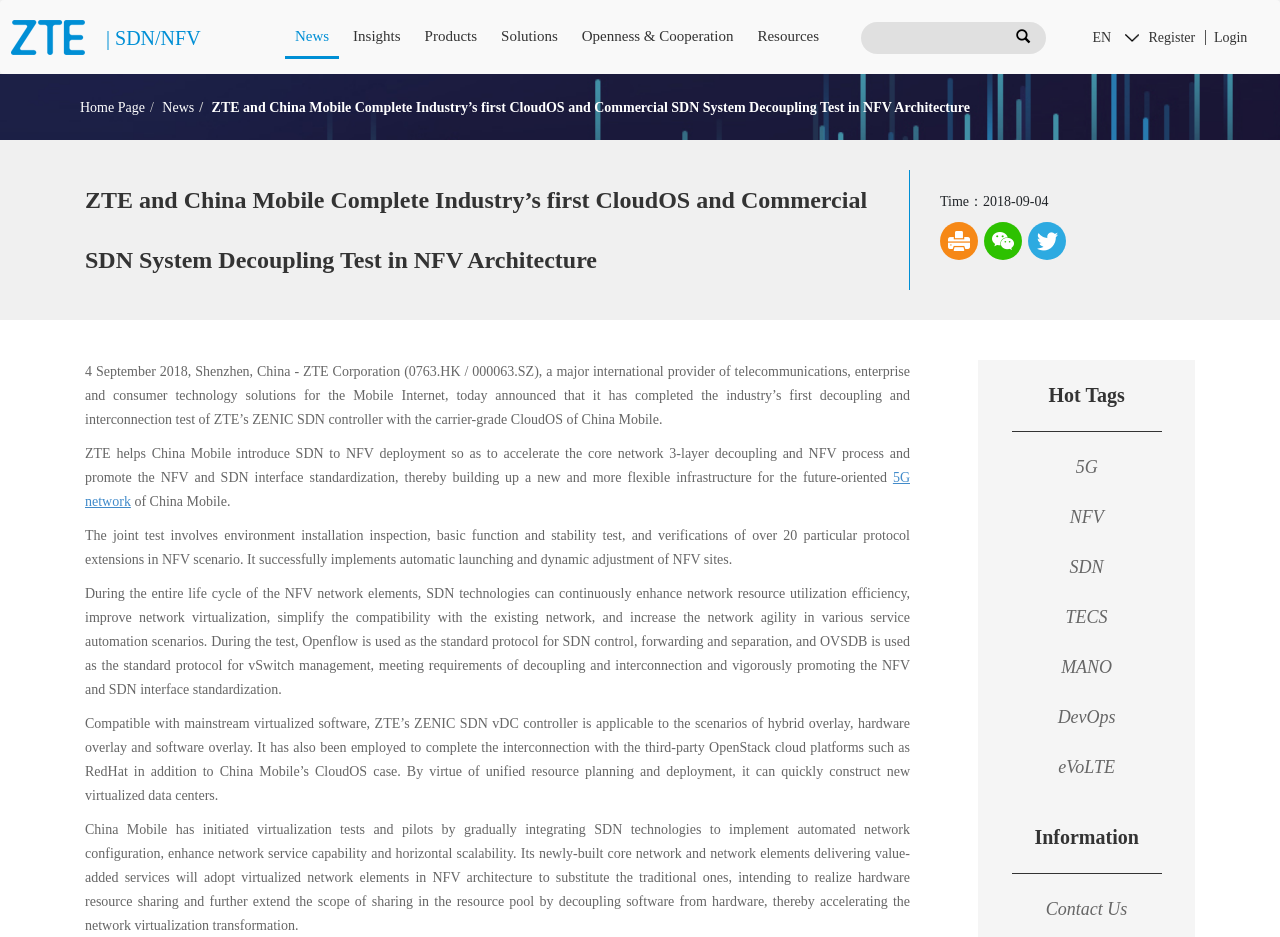Please identify the bounding box coordinates of the clickable area that will fulfill the following instruction: "Click on the '5G network' link". The coordinates should be in the format of four float numbers between 0 and 1, i.e., [left, top, right, bottom].

[0.066, 0.502, 0.711, 0.543]